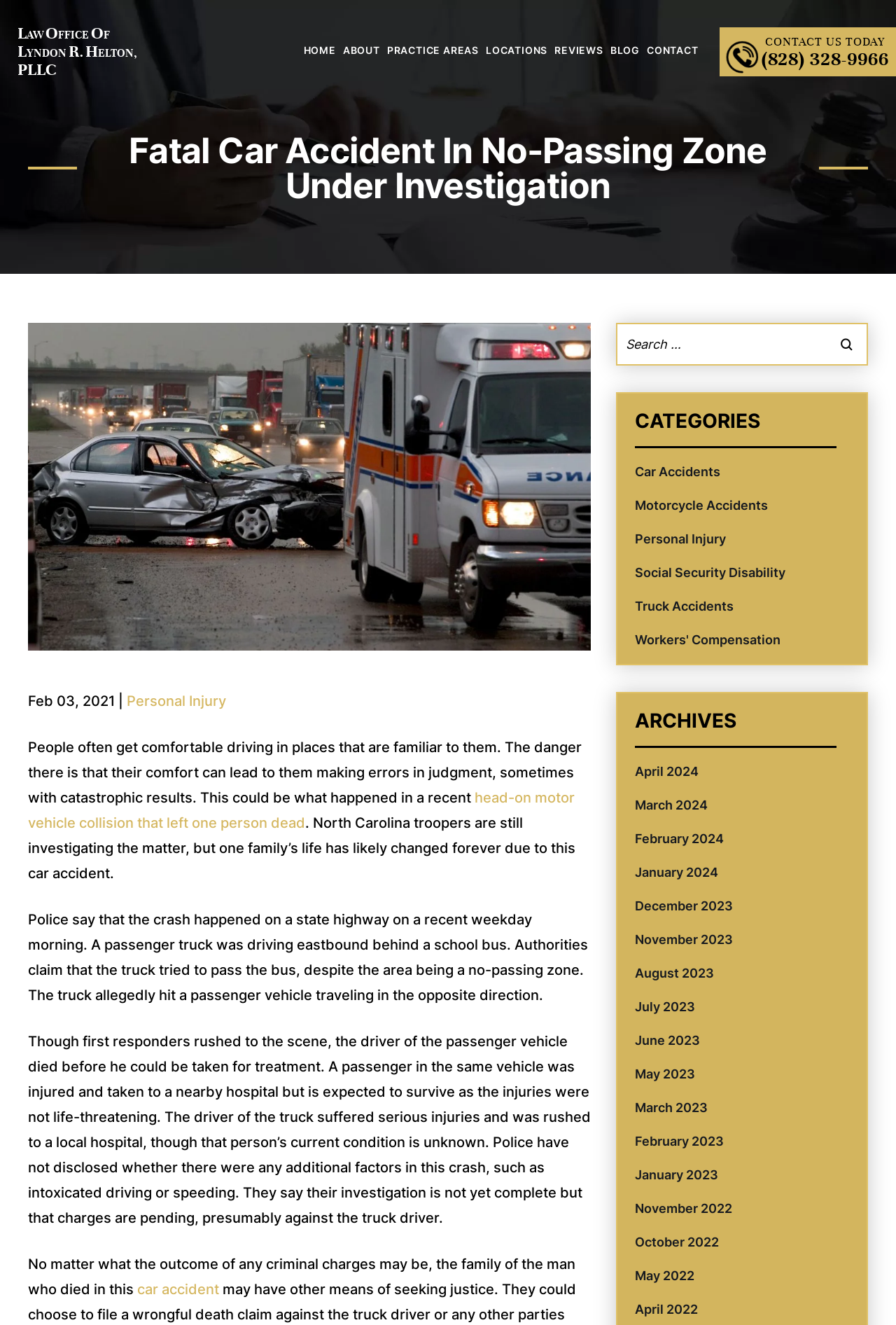Find the bounding box coordinates of the clickable region needed to perform the following instruction: "Search for something". The coordinates should be provided as four float numbers between 0 and 1, i.e., [left, top, right, bottom].

[0.689, 0.245, 0.967, 0.275]